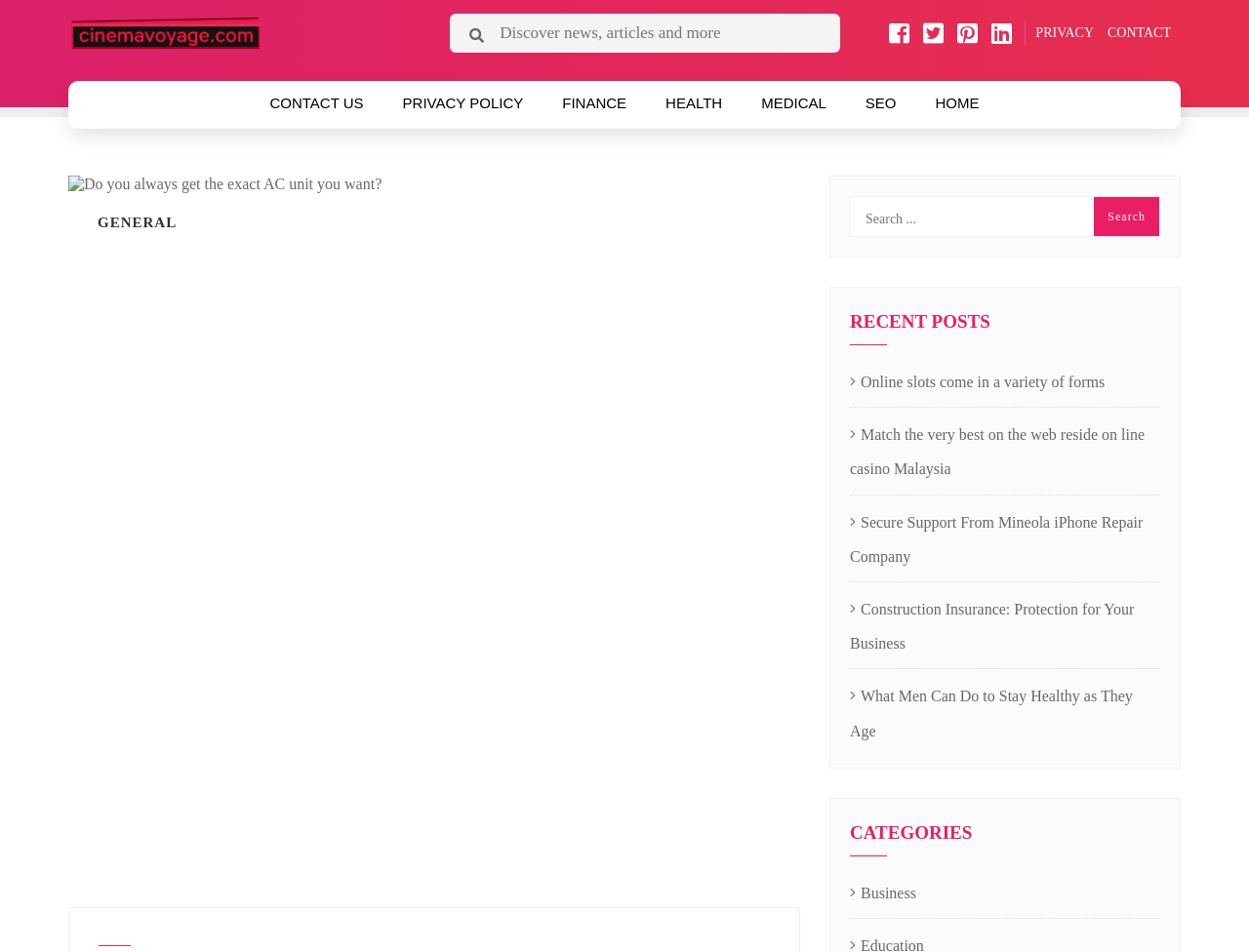Create a detailed narrative describing the layout and content of the webpage.

This webpage appears to be a blog or news website with a focus on various topics. At the top left, there is a logo and a link to "cinemavoyage" accompanied by a small image. Next to it, there is a search box with a placeholder text "Discover news, articles and more". 

On the top right, there are several social media links represented by icons, followed by links to "PRIVACY" and "CONTACT". Below these links, there is a row of navigation links including "CONTACT US", "PRIVACY POLICY", "FINANCE", "HEALTH", "MEDICAL", "SEO", and "HOME".

The main content area is divided into two sections. On the left, there is a heading "GENERAL" and a large image with a caption "Do you always get the exact AC unit you want?". On the right, there is a search bar with a text box and a search button. Below the search bar, there is a heading "RECENT POSTS" followed by a list of five article links with summaries, including topics such as online slots, casino Malaysia, iPhone repair, construction insurance, and men's health.

Further down, there is a heading "CATEGORIES" followed by a single link to "Business". Overall, the webpage has a simple layout with a focus on presenting various articles and news topics.